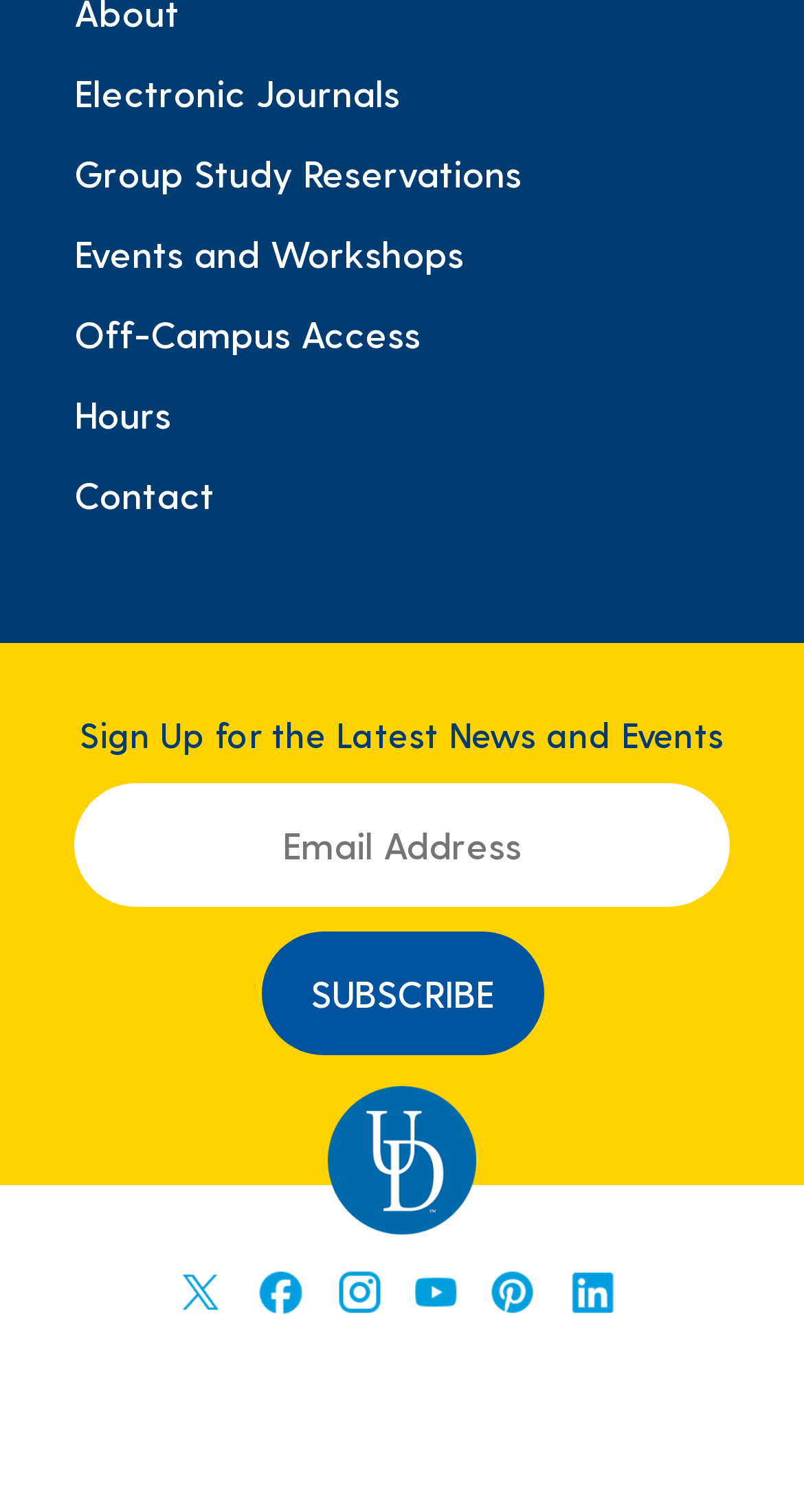Can you show the bounding box coordinates of the region to click on to complete the task described in the instruction: "Check the university's Twitter page"?

[0.218, 0.838, 0.279, 0.87]